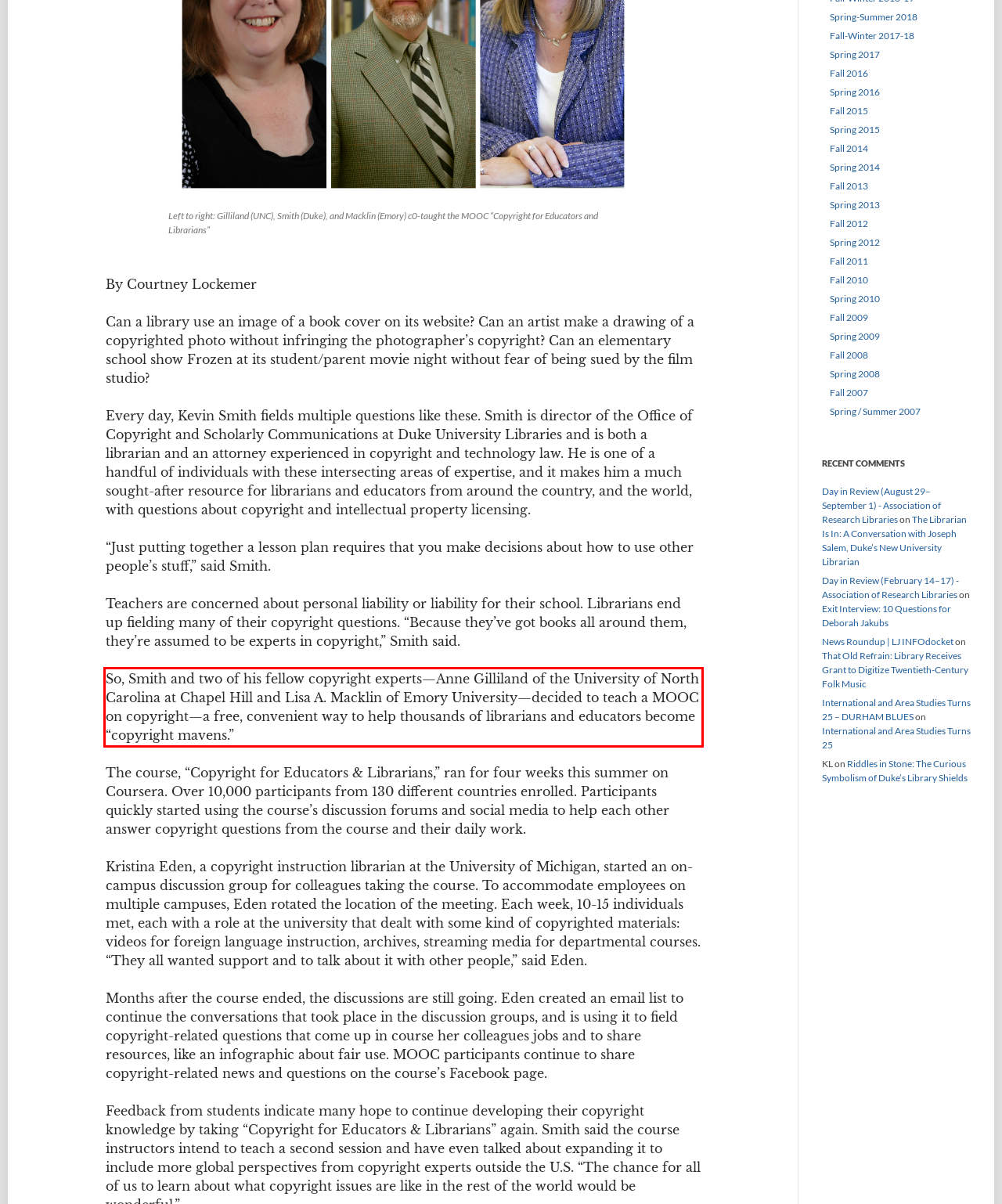Please perform OCR on the text within the red rectangle in the webpage screenshot and return the text content.

So, Smith and two of his fellow copyright experts—Anne Gilliland of the University of North Carolina at Chapel Hill and Lisa A. Macklin of Emory University—decided to teach a MOOC on copyright—a free, convenient way to help thousands of librarians and educators become “copyright mavens.”